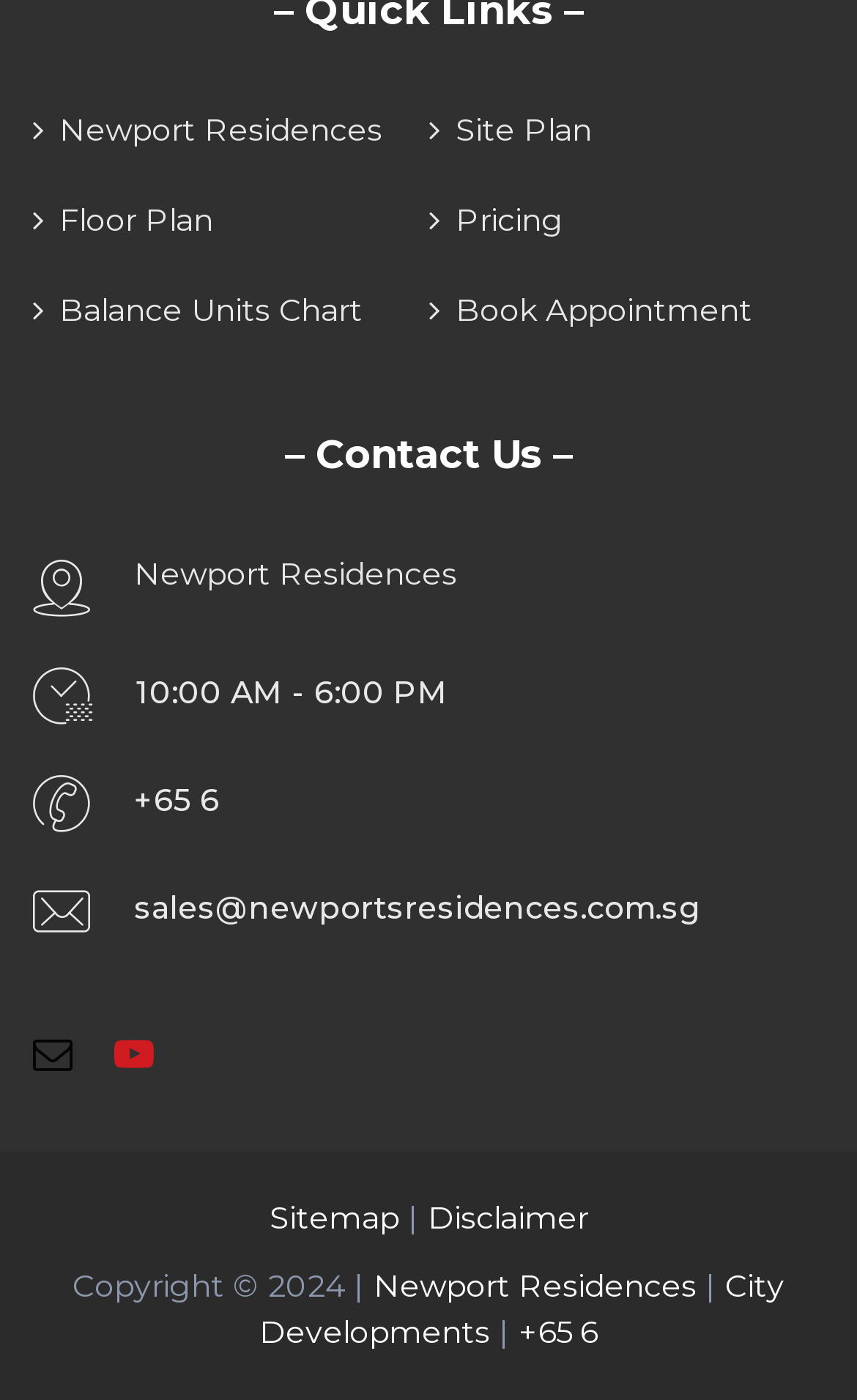Can you specify the bounding box coordinates for the region that should be clicked to fulfill this instruction: "Book an appointment".

[0.501, 0.189, 0.953, 0.254]